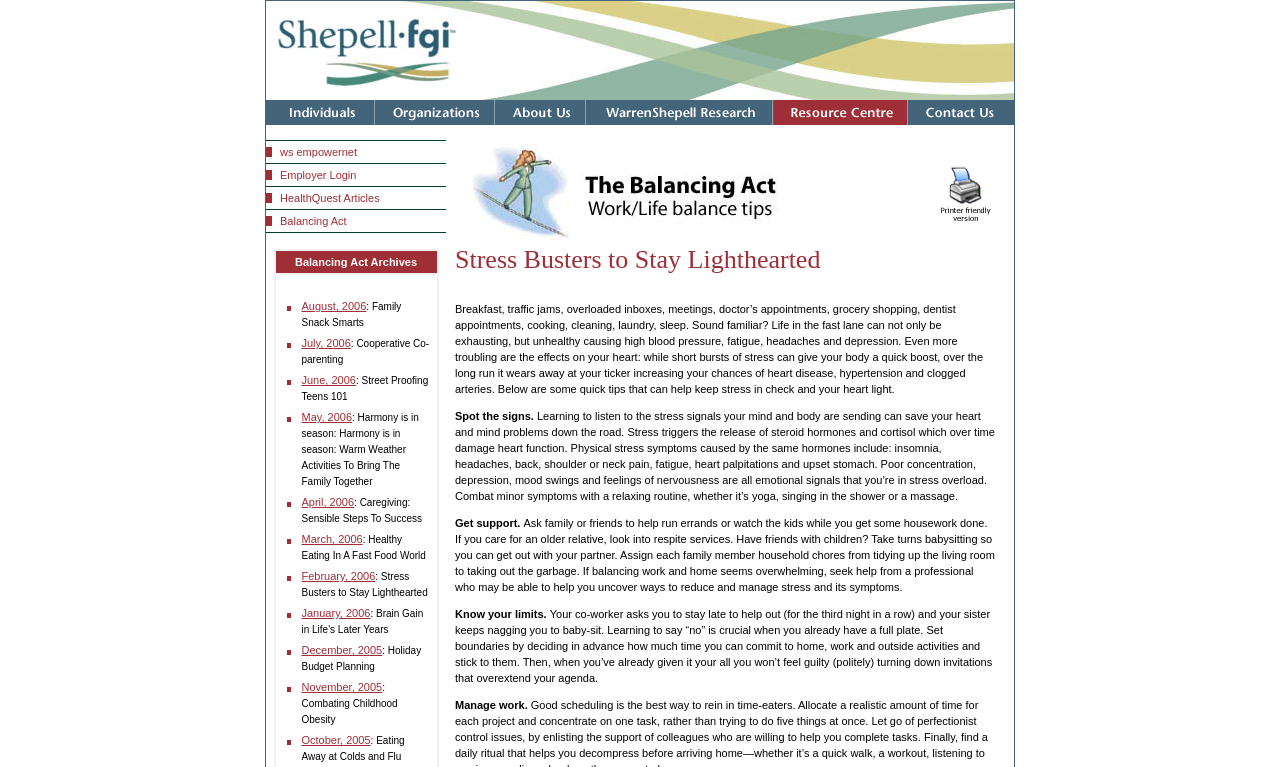Please specify the bounding box coordinates of the clickable region to carry out the following instruction: "Click on the 'Individuals' link". The coordinates should be four float numbers between 0 and 1, in the format [left, top, right, bottom].

[0.208, 0.13, 0.293, 0.163]